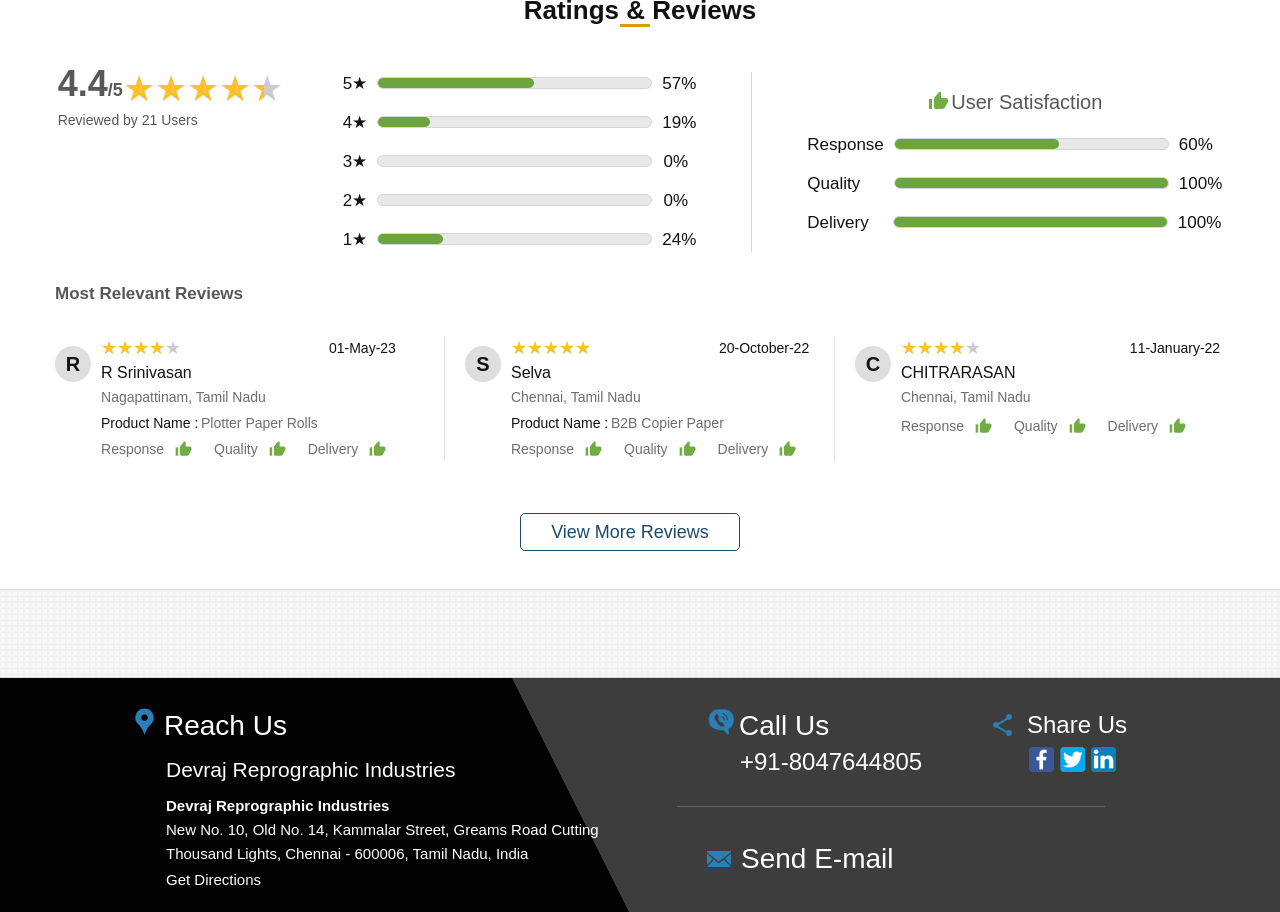Answer the following query concisely with a single word or phrase:
What is the product name in the first review?

Plotter Paper Rolls